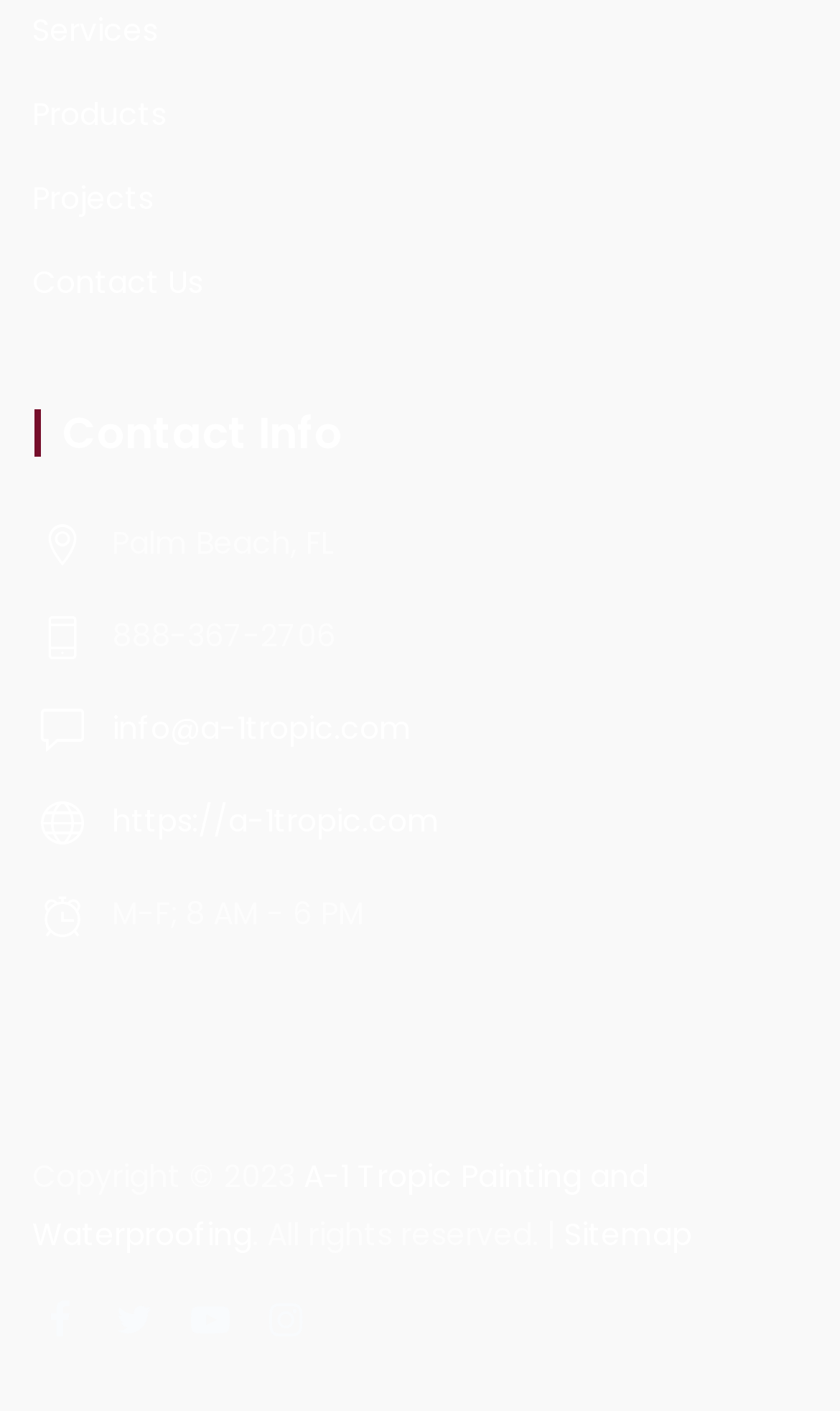Please locate the bounding box coordinates of the element that should be clicked to complete the given instruction: "Visit the company website".

[0.133, 0.566, 0.523, 0.597]